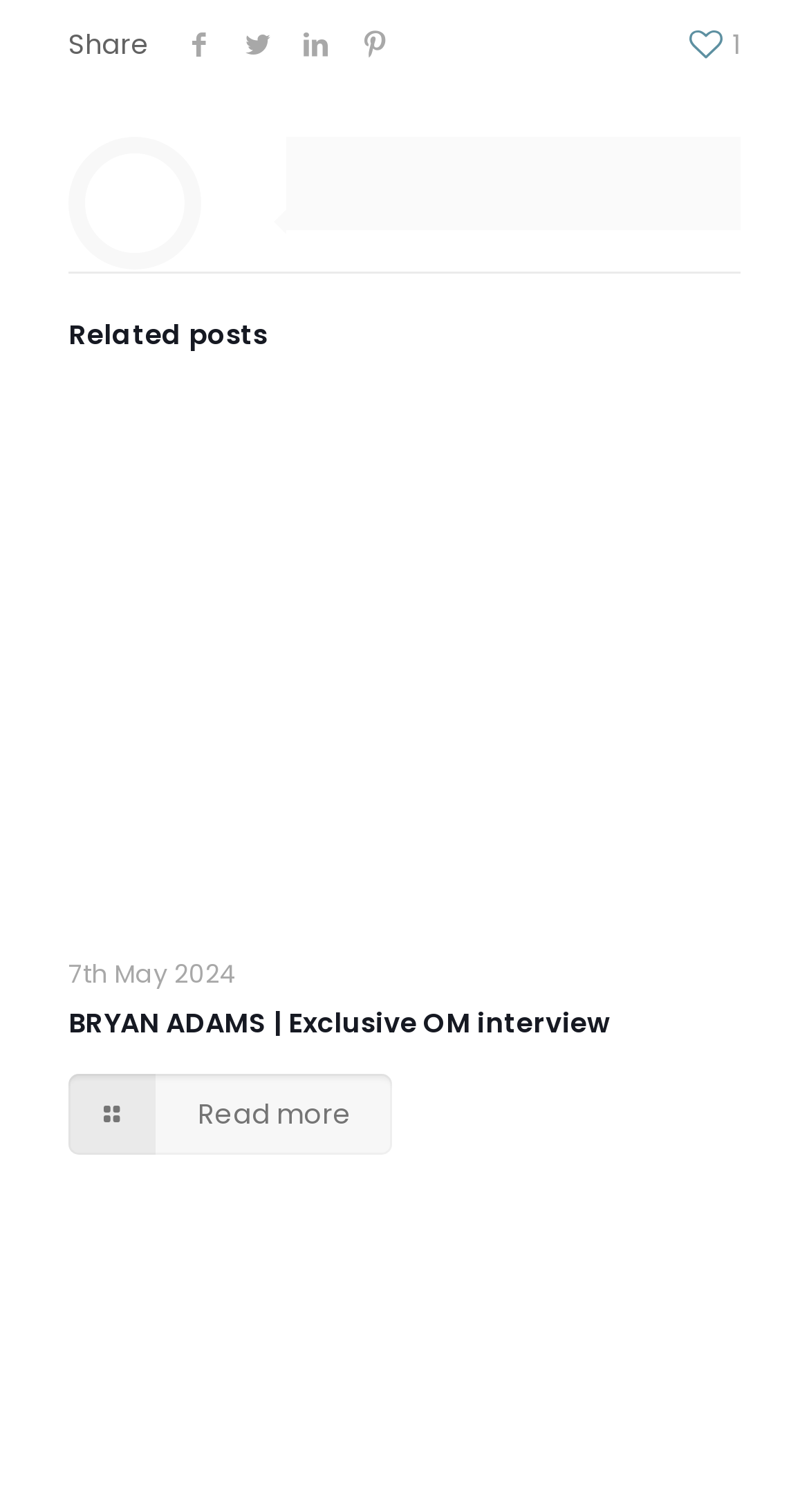Please provide a short answer using a single word or phrase for the question:
How many social media icons are there?

4